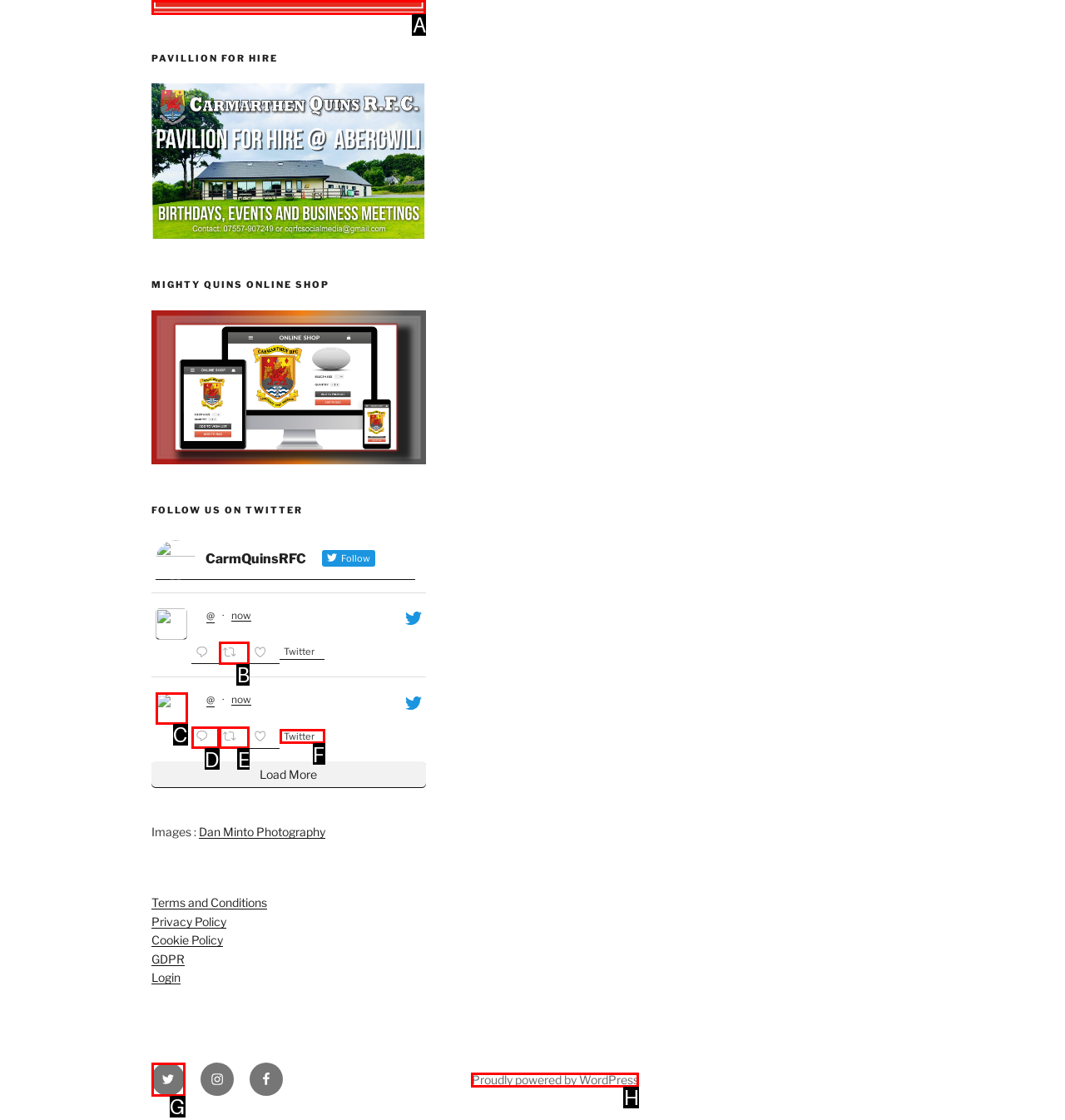From the given choices, indicate the option that best matches: Security & Compliance
State the letter of the chosen option directly.

None